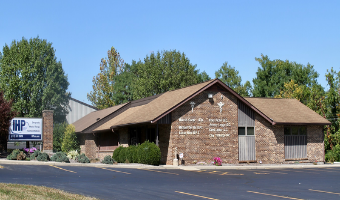Use a single word or phrase to answer the question:
What is displayed on the sign to the left?

HP and health services